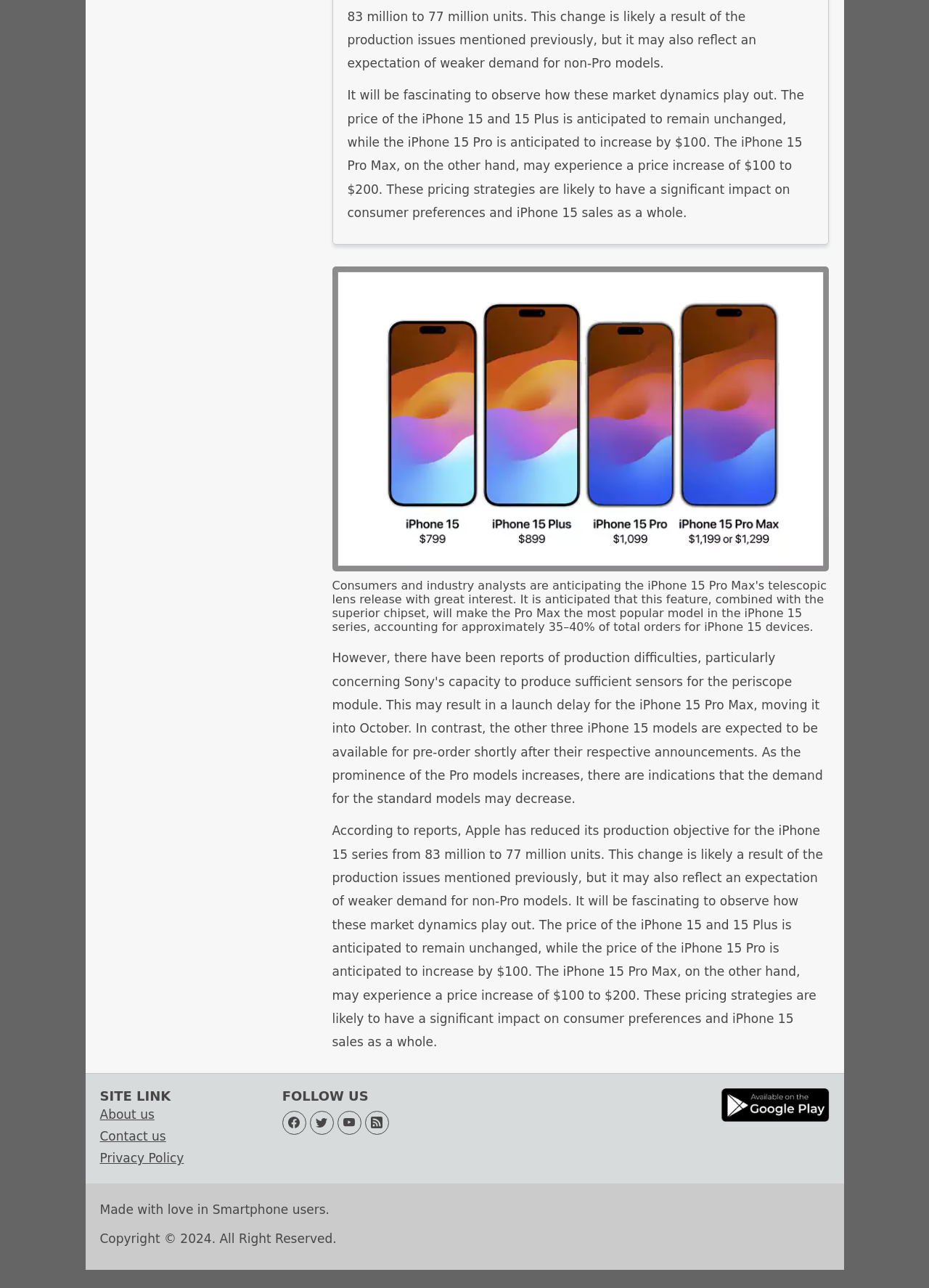What social media platforms are available for following the website?
Based on the visual information, provide a detailed and comprehensive answer.

The website provides links to follow them on various social media platforms, including Facebook (FB Link), Twitter (Twitter Link), and Youtube (Youtube Channel). These links are accompanied by images of the respective social media icons.